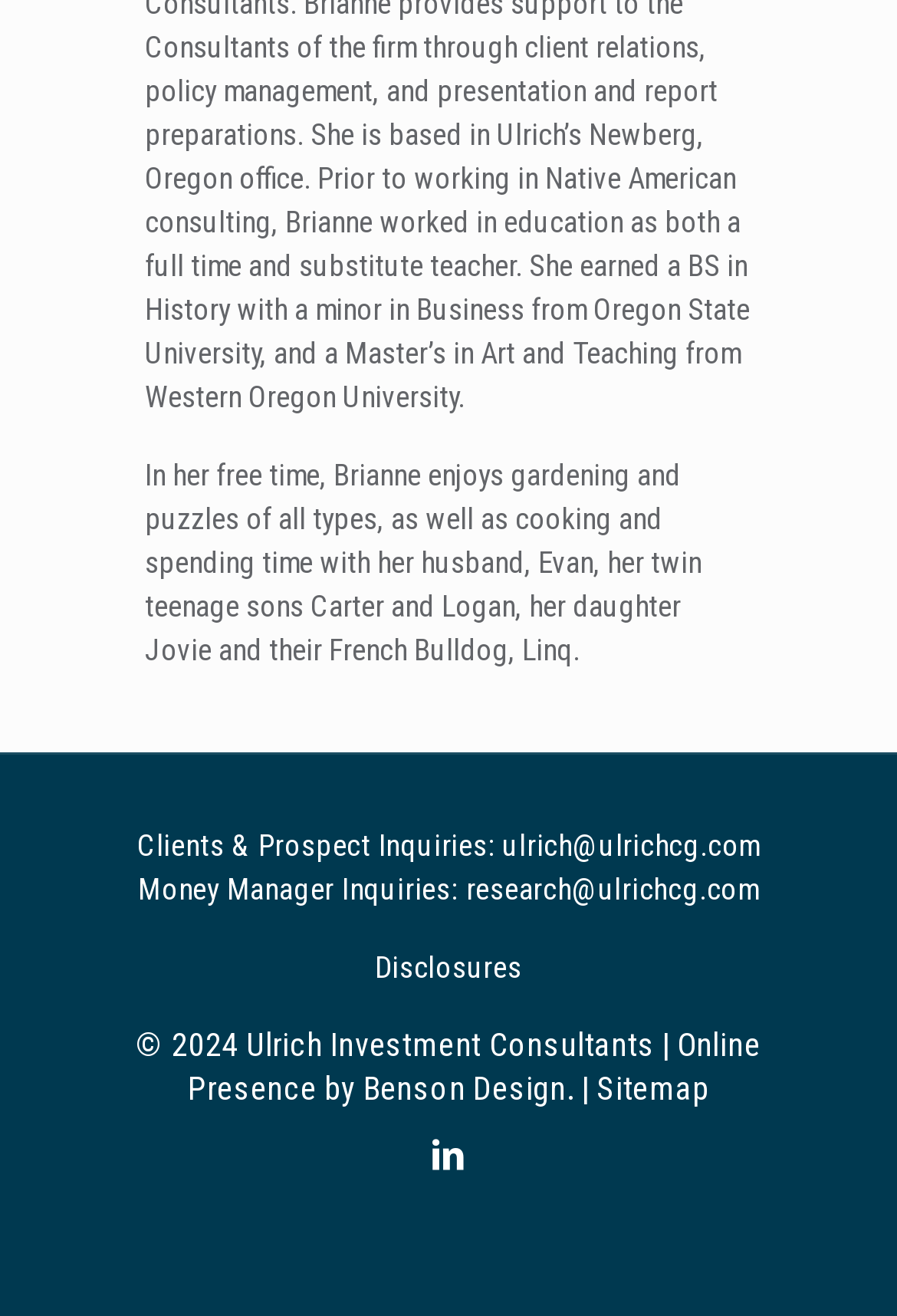Identify the bounding box coordinates for the UI element that matches this description: "aria-label="LinkedIn icon" title="LinkedIn"".

[0.481, 0.862, 0.519, 0.893]